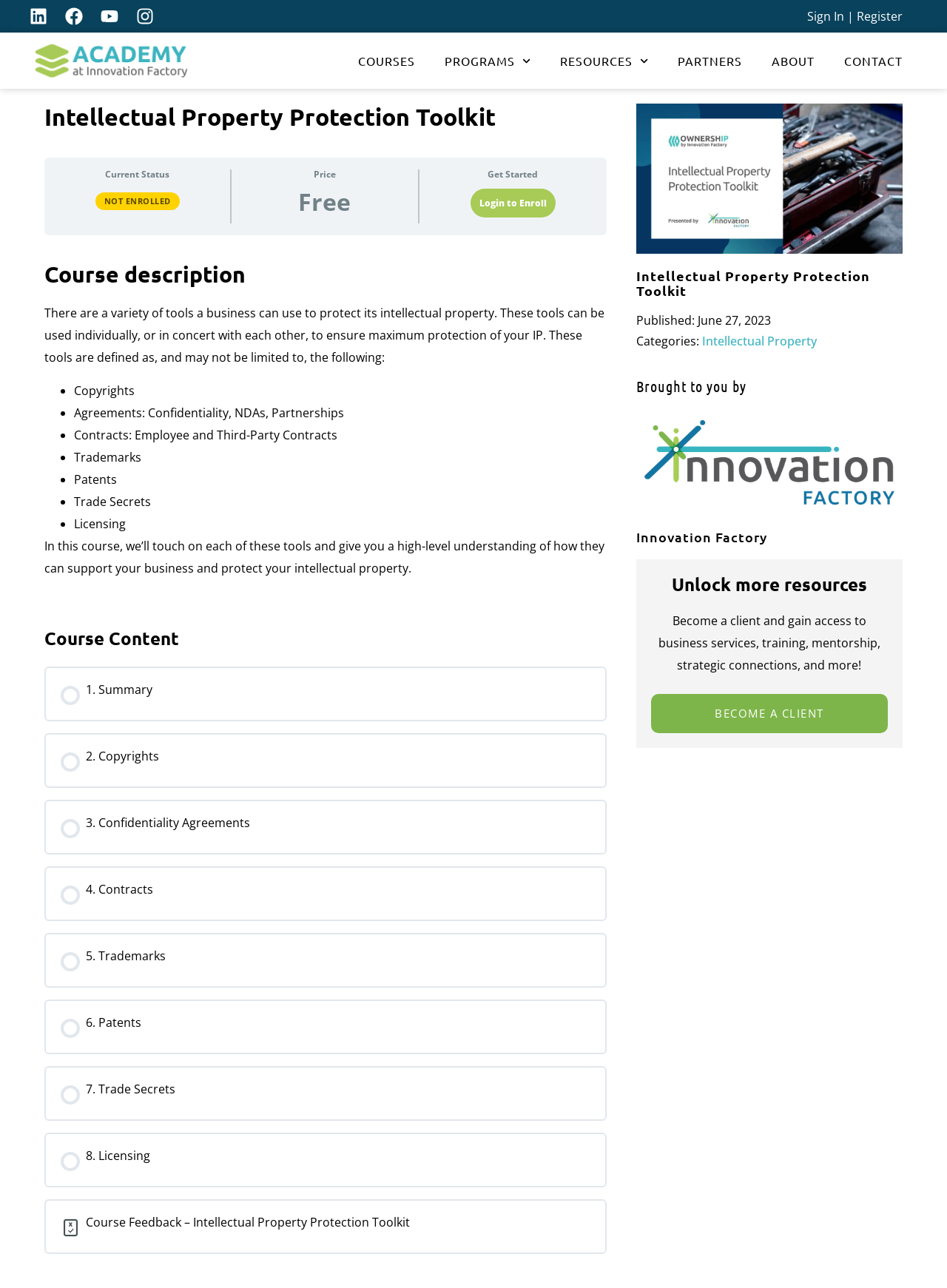Please locate the bounding box coordinates of the element that should be clicked to complete the given instruction: "Become a client".

[0.687, 0.539, 0.937, 0.569]